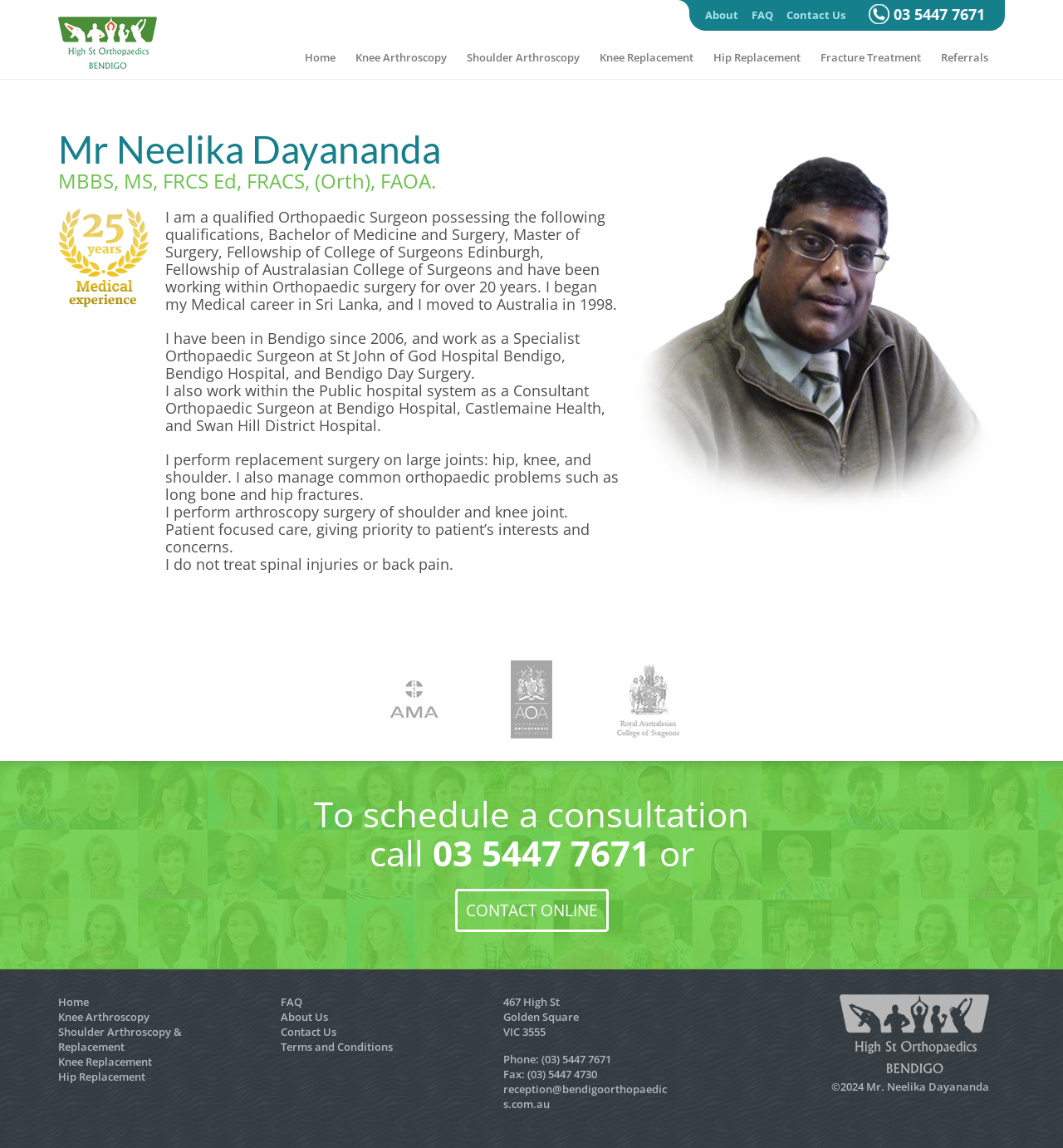Could you specify the bounding box coordinates for the clickable section to complete the following instruction: "Click on Facebook"?

None